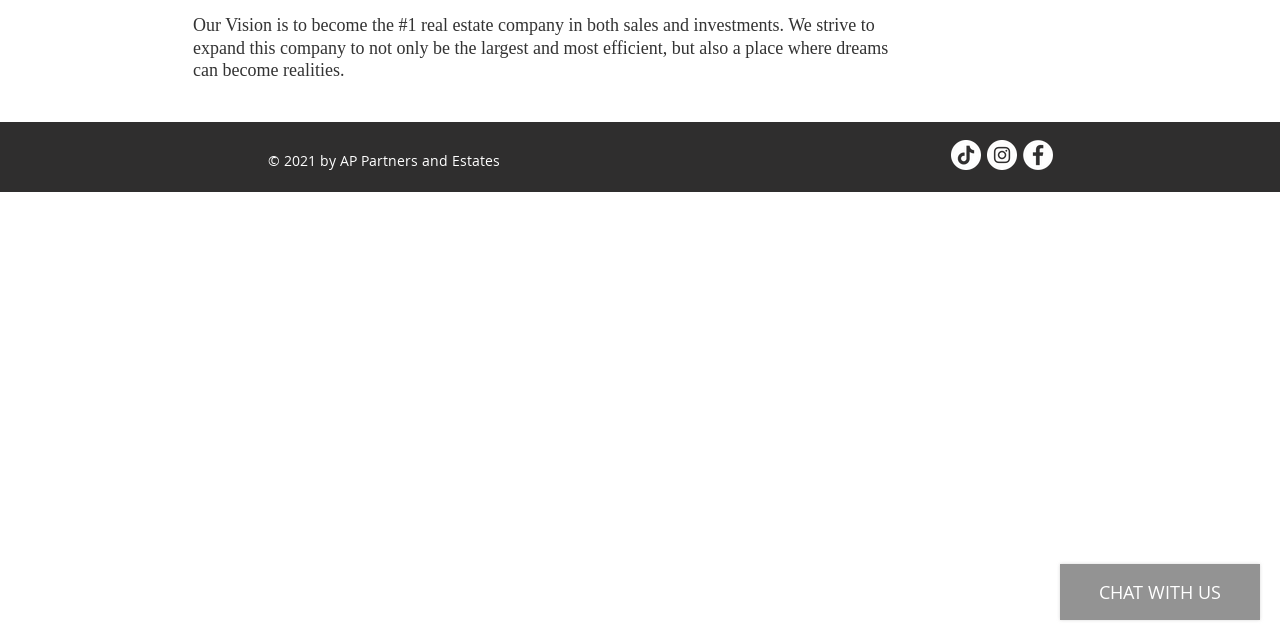Extract the bounding box coordinates of the UI element described: "aria-label="Instagram"". Provide the coordinates in the format [left, top, right, bottom] with values ranging from 0 to 1.

[0.771, 0.219, 0.795, 0.266]